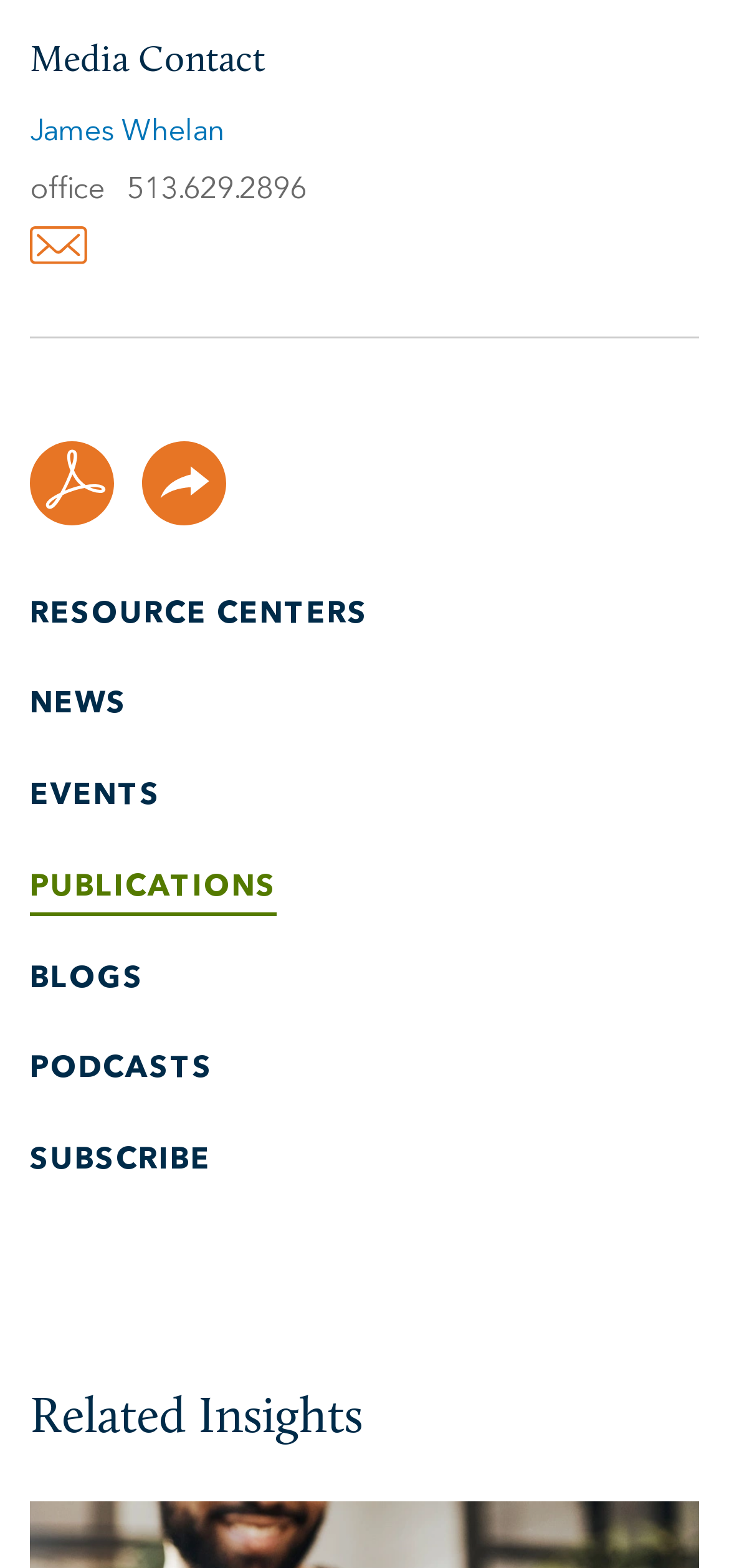Determine the bounding box coordinates of the region to click in order to accomplish the following instruction: "Click the PDF link". Provide the coordinates as four float numbers between 0 and 1, specifically [left, top, right, bottom].

[0.041, 0.281, 0.156, 0.334]